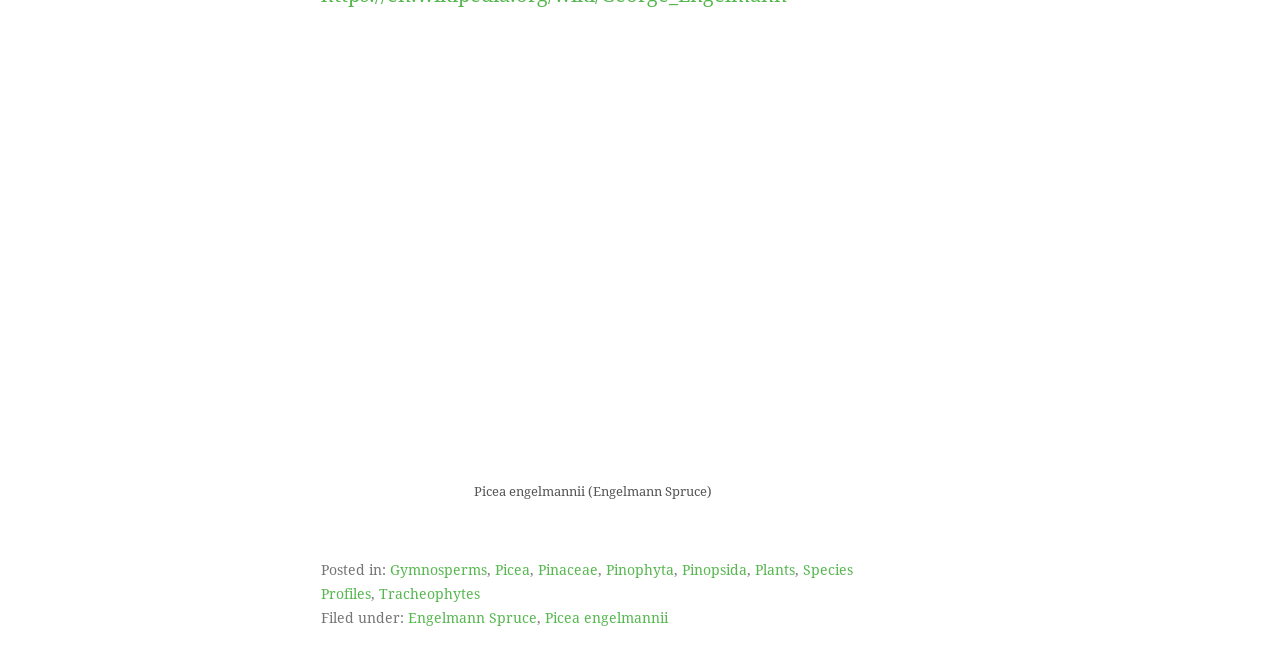Find the bounding box coordinates for the area you need to click to carry out the instruction: "Go to Pinaceae page". The coordinates should be four float numbers between 0 and 1, indicated as [left, top, right, bottom].

[0.42, 0.868, 0.467, 0.893]